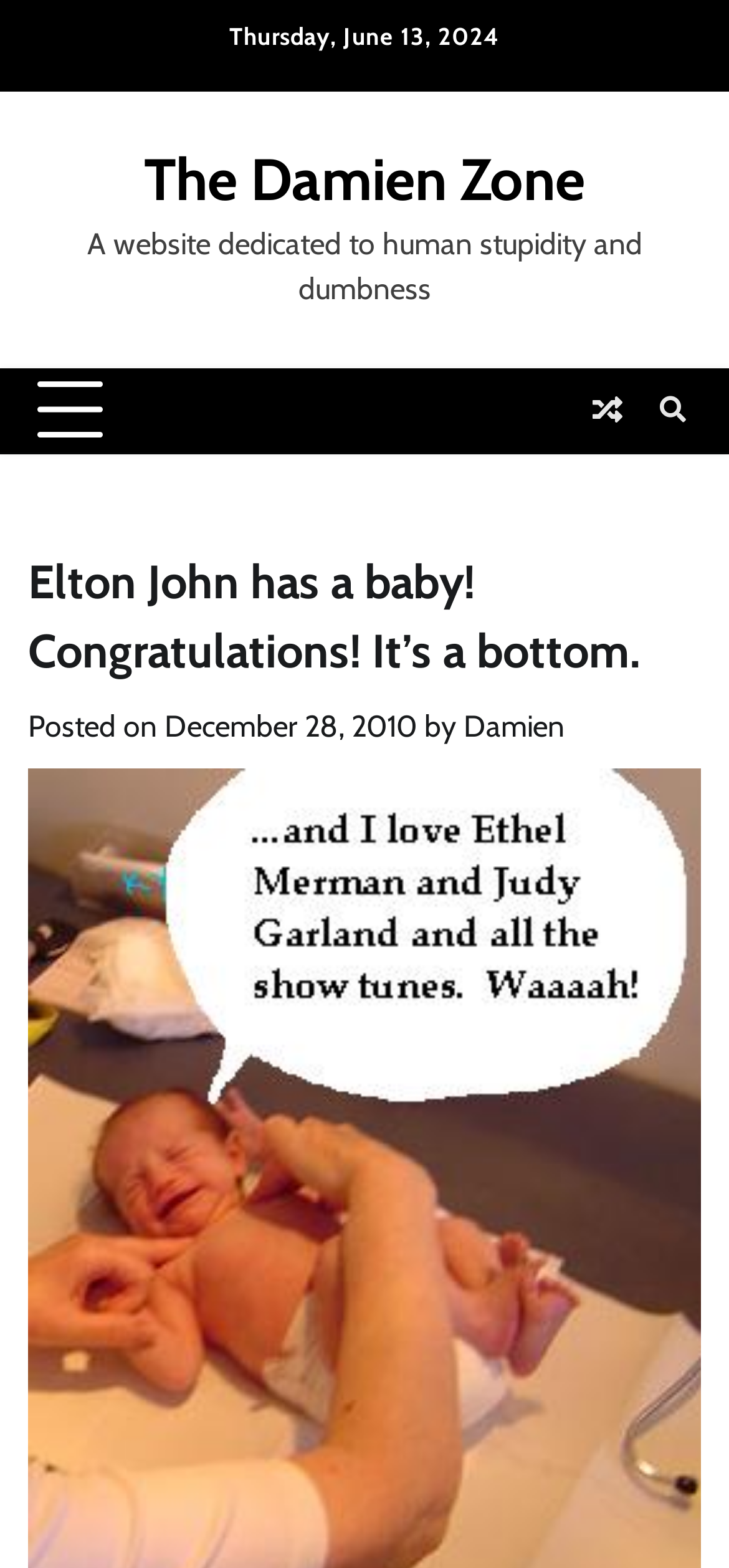Extract the top-level heading from the webpage and provide its text.

Elton John has a baby! Congratulations! It’s a bottom.